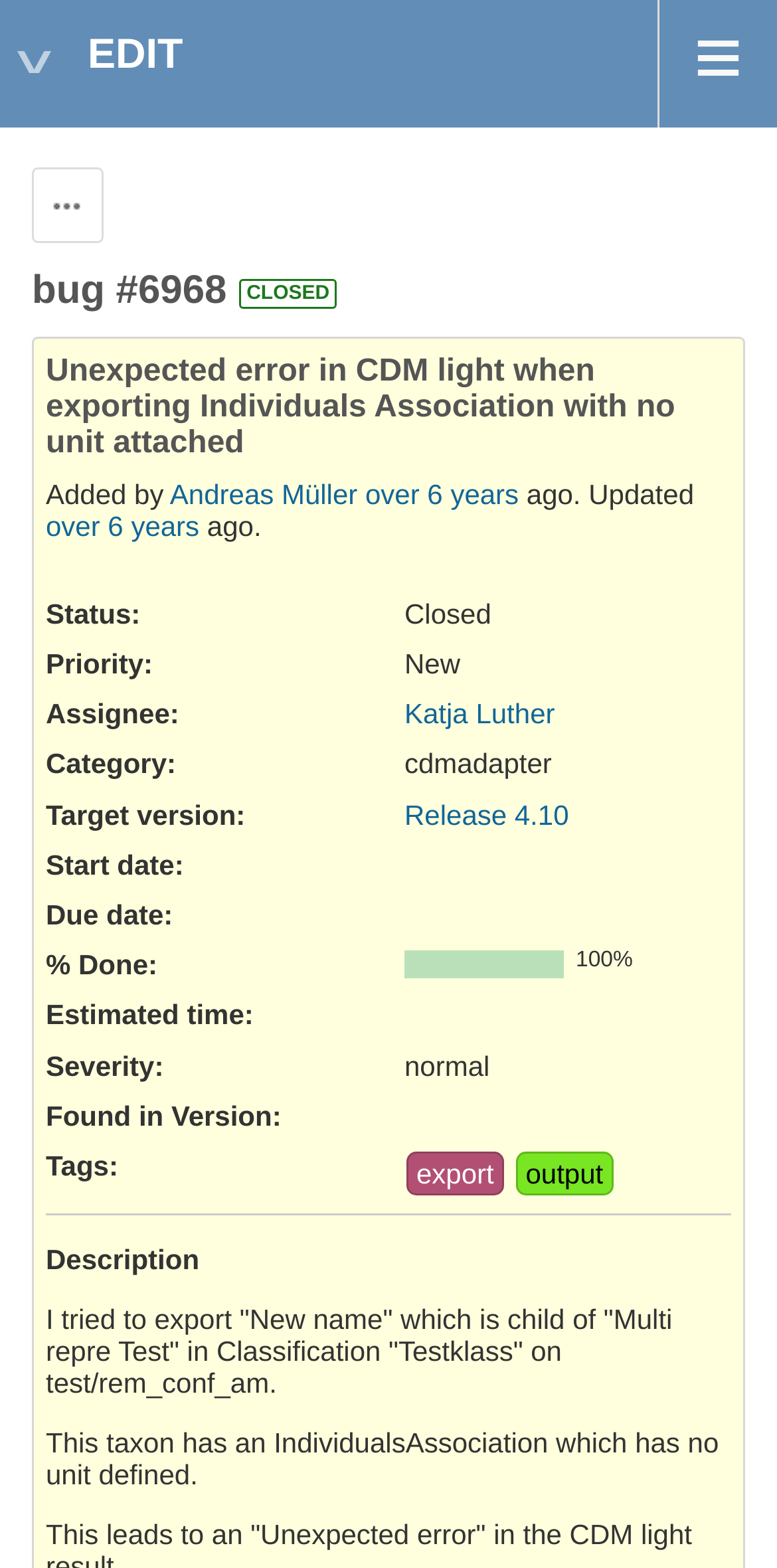Please examine the image and provide a detailed answer to the question: What is the target version of bug #6968?

The target version of bug #6968 can be found in the section 'Target version:' which is located below the heading 'bug #6968'. The link 'Release 4.10' is displayed next to the label 'Target version:'.